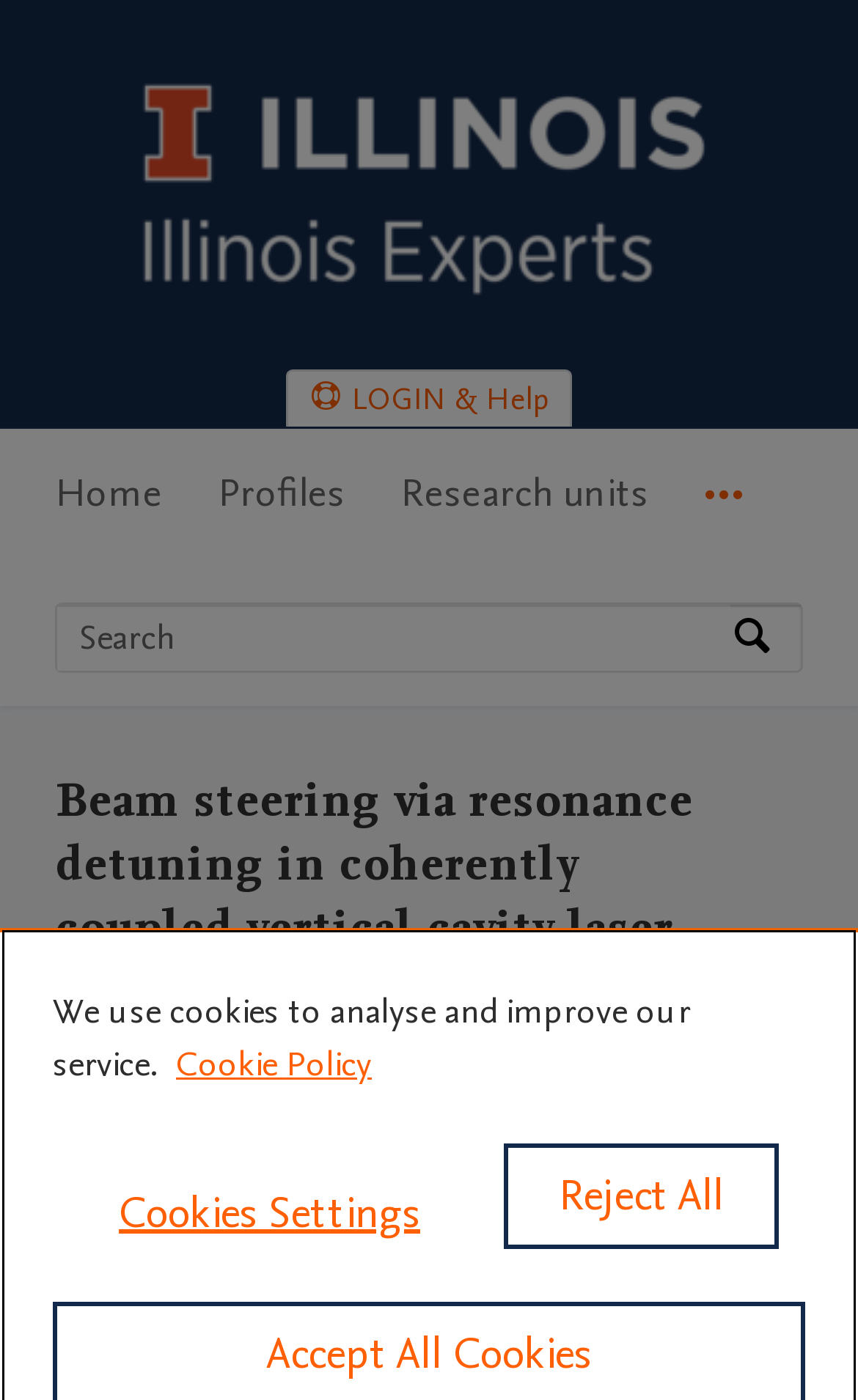From the given element description: "Cookie Policy", find the bounding box for the UI element. Provide the coordinates as four float numbers between 0 and 1, in the order [left, top, right, bottom].

[0.205, 0.743, 0.433, 0.777]